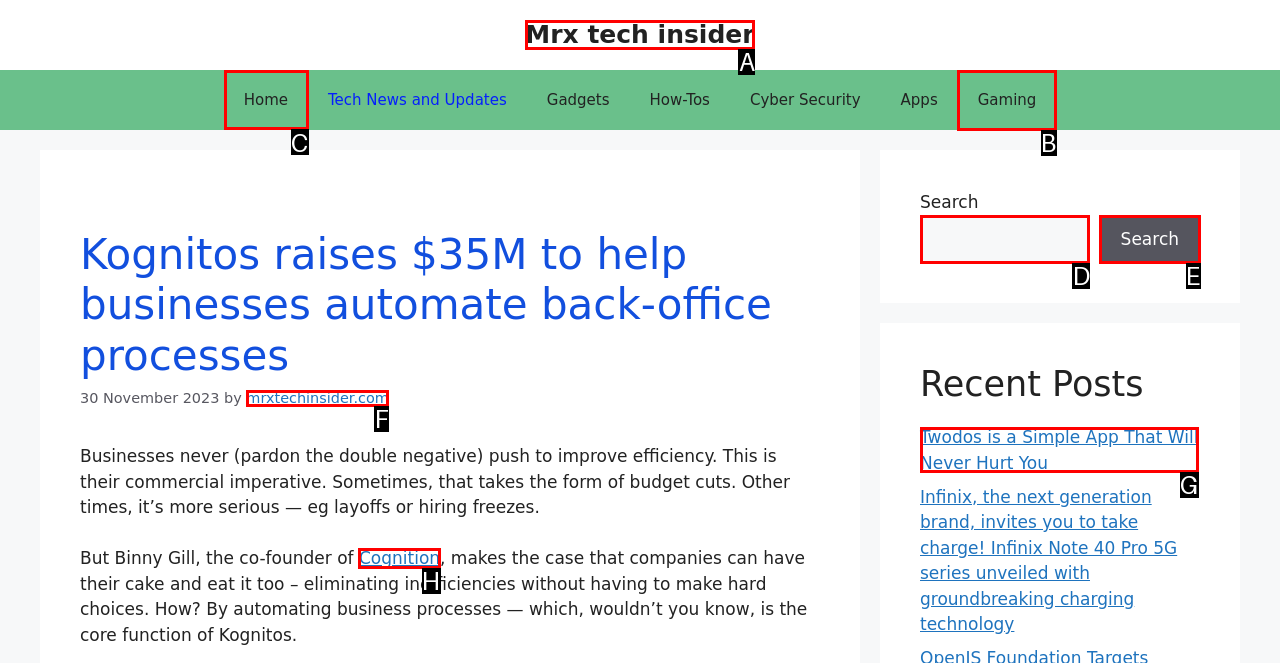Choose the letter of the UI element necessary for this task: Click on the 'Home' link
Answer with the correct letter.

C